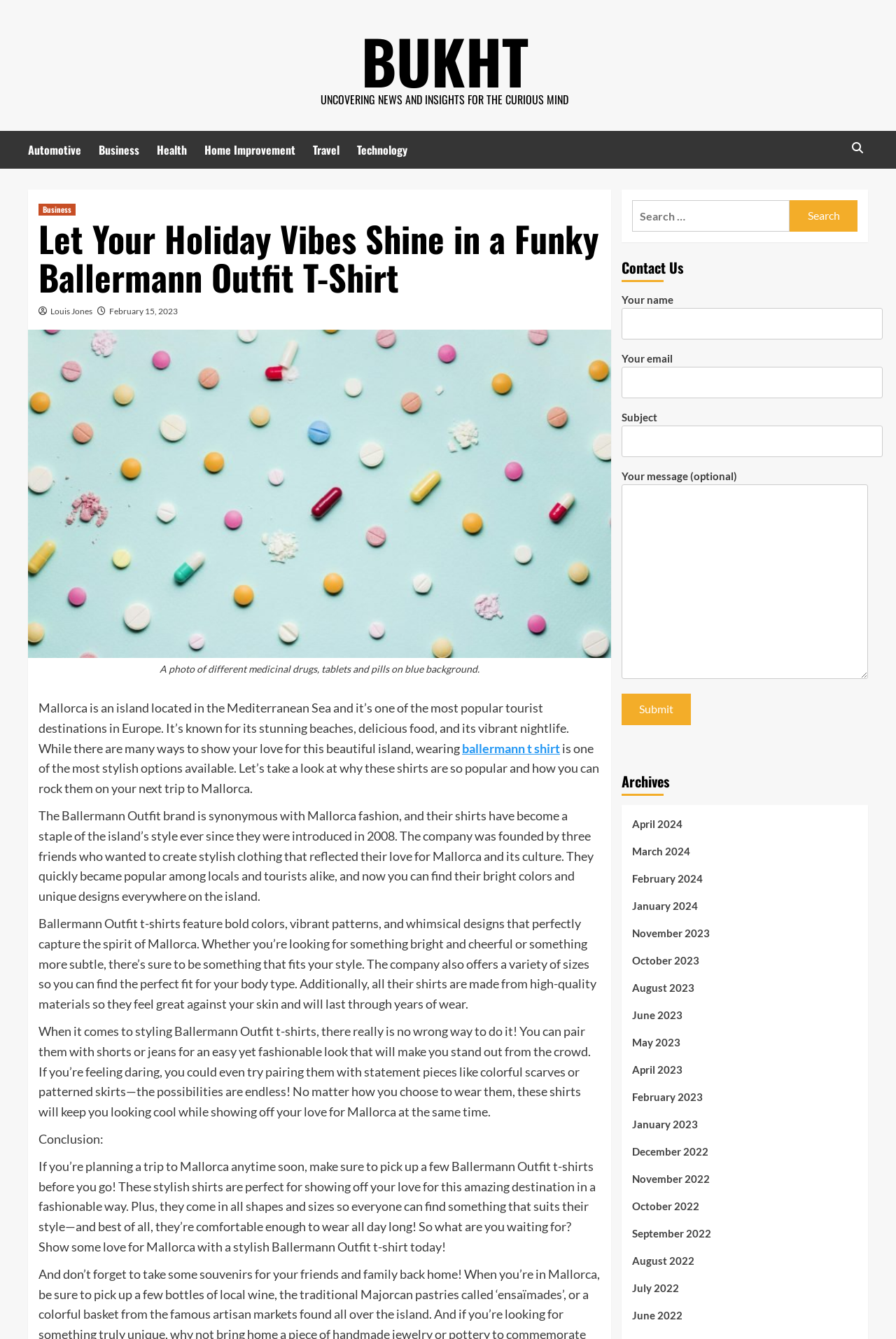Please determine the bounding box coordinates for the UI element described as: "ballermann t shirt".

[0.516, 0.553, 0.625, 0.564]